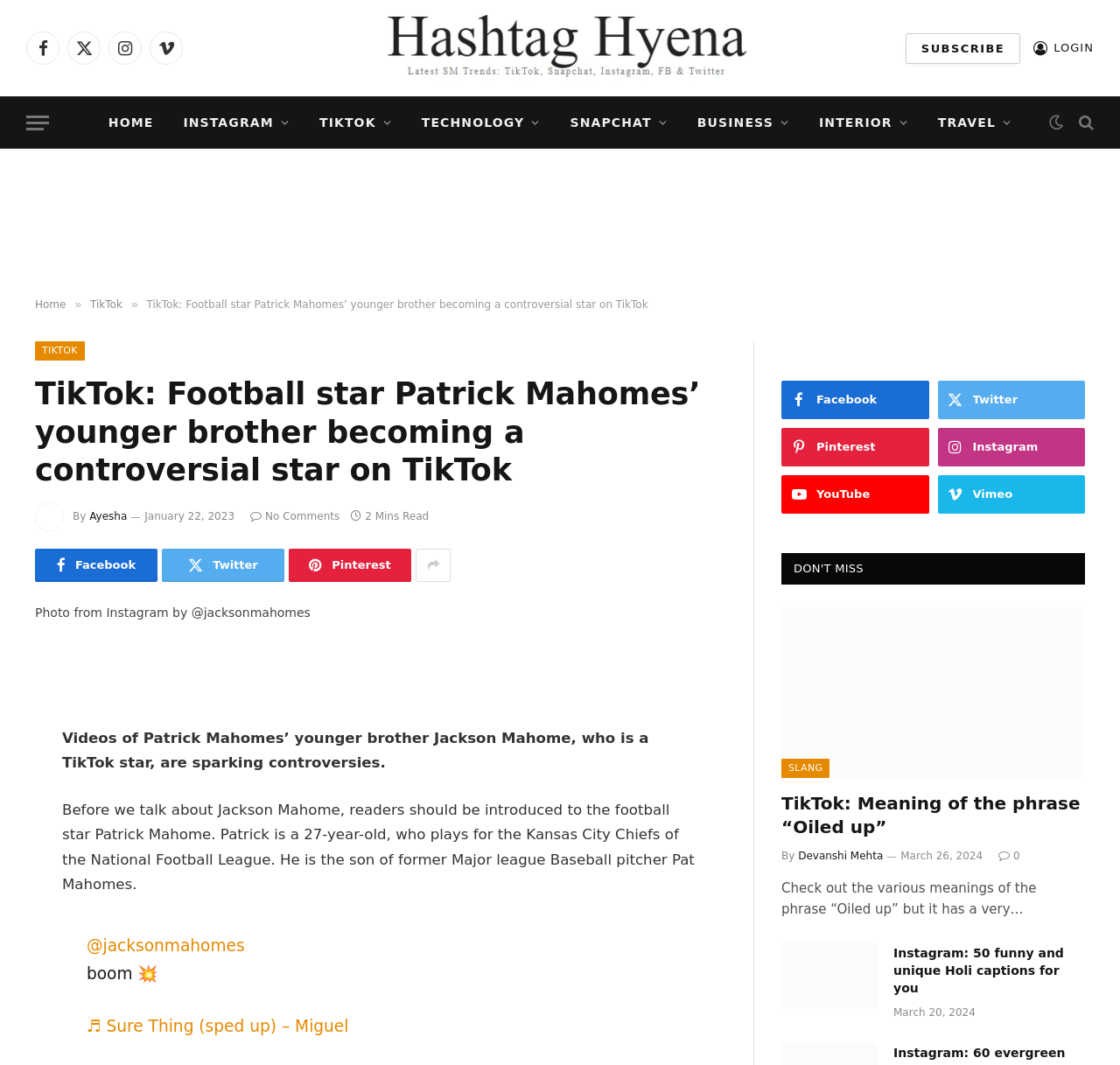Please specify the coordinates of the bounding box for the element that should be clicked to carry out this instruction: "Click on the 'TIKTOK' link". The coordinates must be four float numbers between 0 and 1, formatted as [left, top, right, bottom].

[0.272, 0.091, 0.363, 0.139]